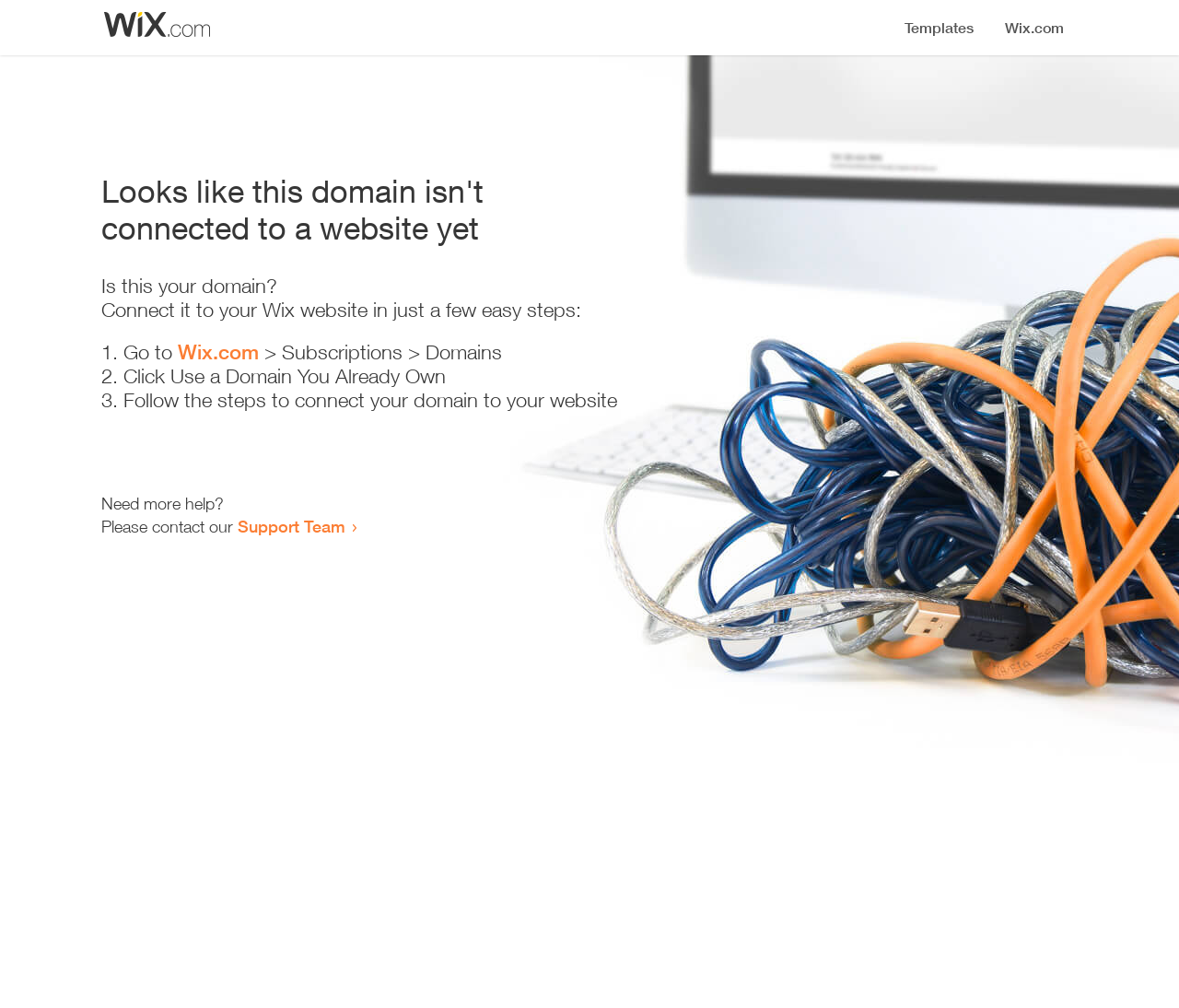Respond to the question with just a single word or phrase: 
How many steps are required to connect the domain to a website?

3